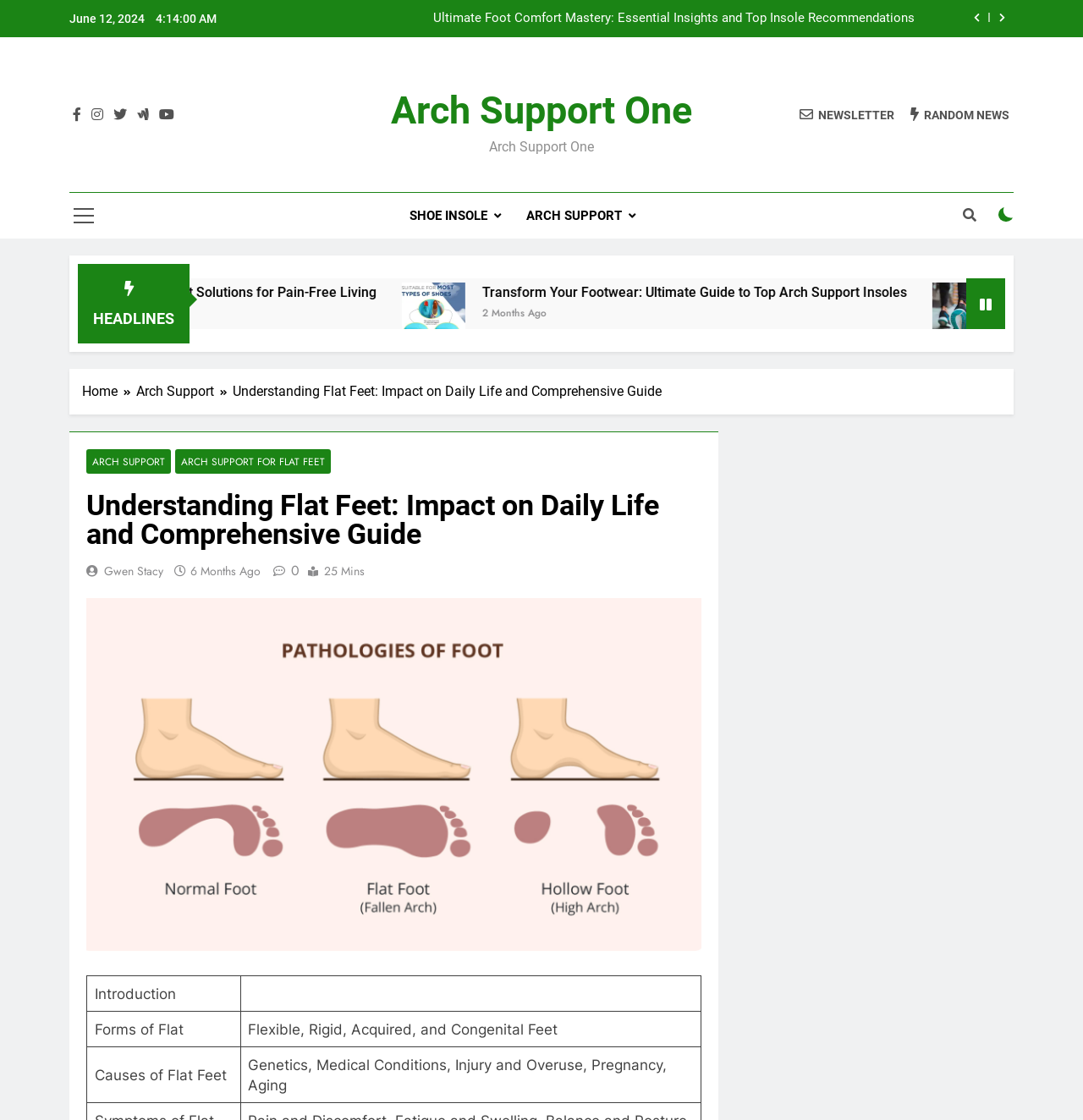Determine the bounding box coordinates of the clickable region to carry out the instruction: "Read the article about Ultimate Foot Comfort Mastery".

[0.326, 0.11, 0.844, 0.123]